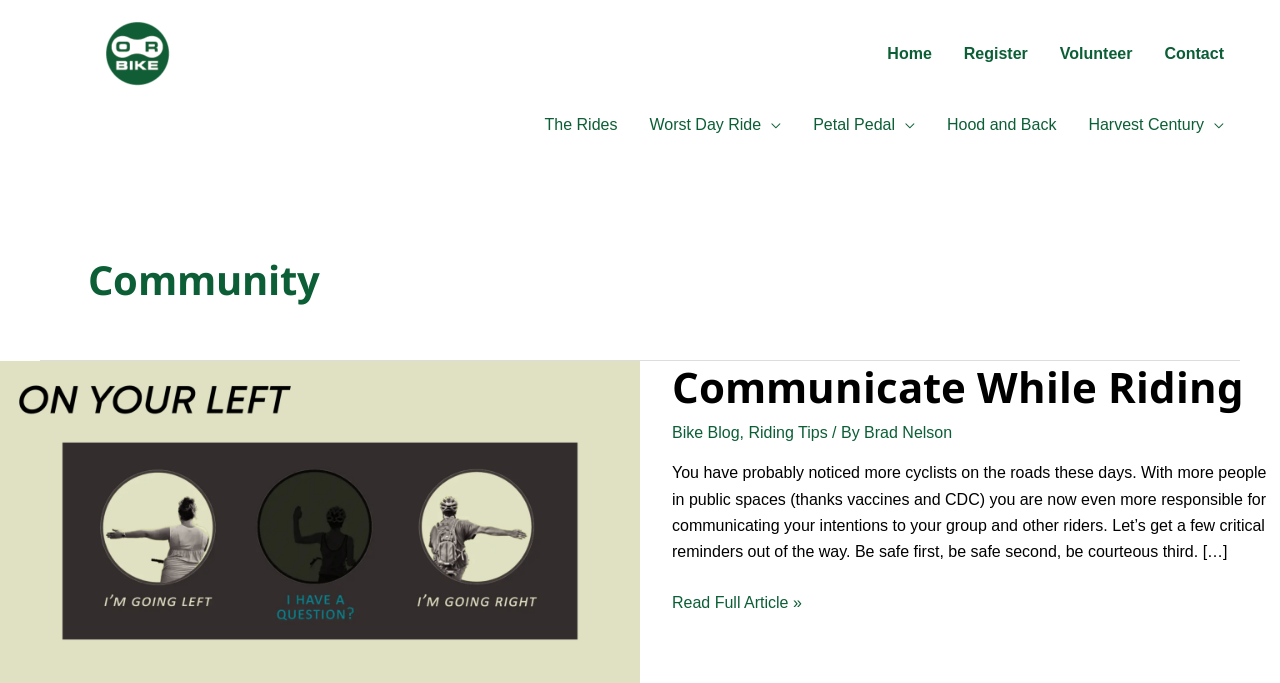Identify the coordinates of the bounding box for the element that must be clicked to accomplish the instruction: "Toggle Worst Day Ride menu".

[0.595, 0.161, 0.61, 0.205]